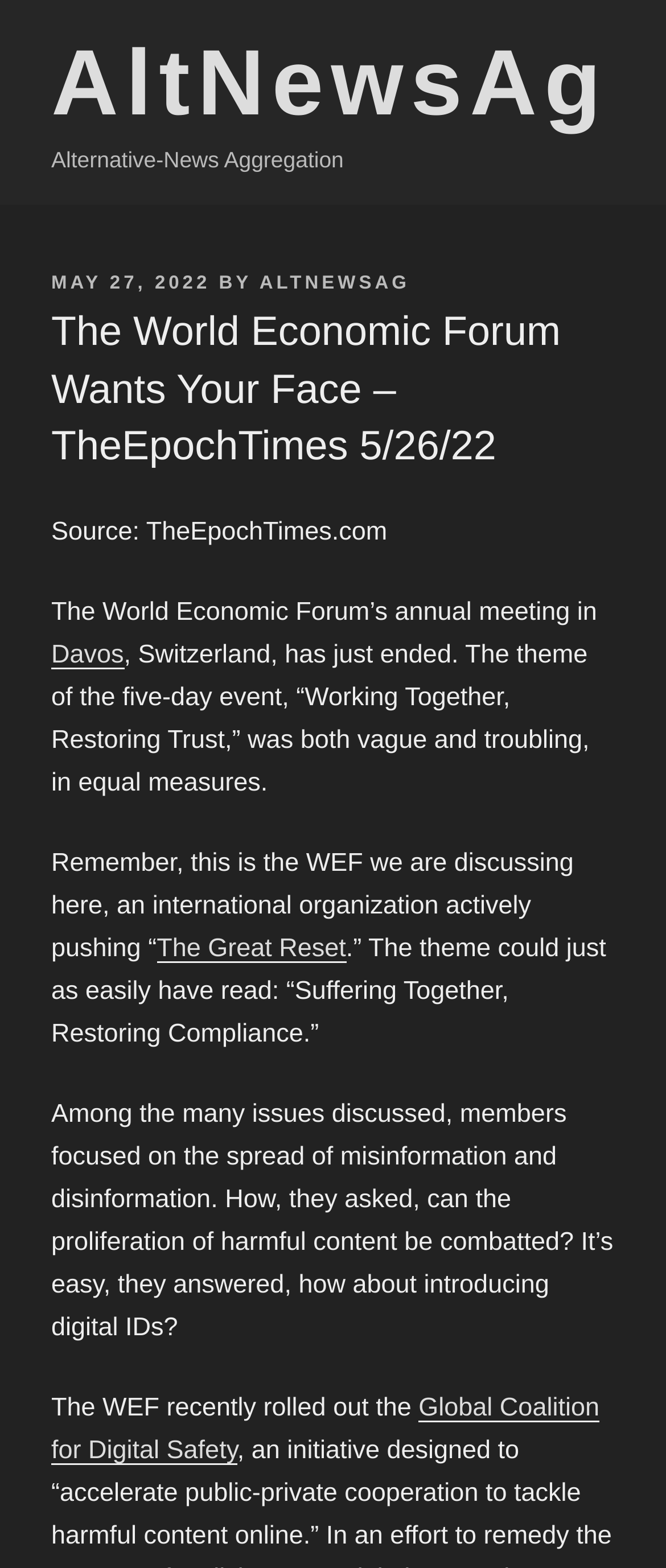Provide the bounding box coordinates of the HTML element described by the text: "Global Coalition for Digital Safety". The coordinates should be in the format [left, top, right, bottom] with values between 0 and 1.

[0.077, 0.889, 0.9, 0.934]